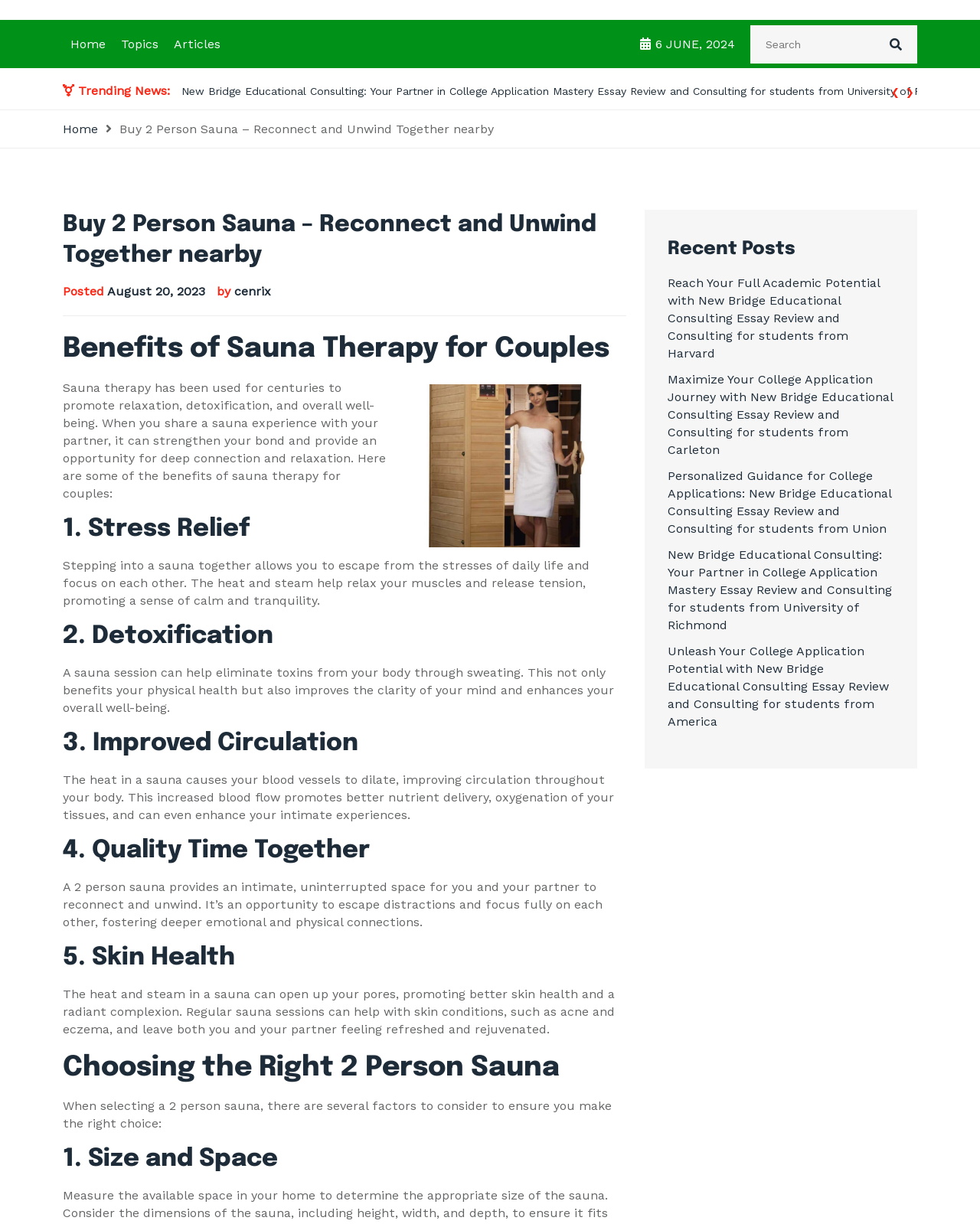What is the name of the author of the article?
Provide a well-explained and detailed answer to the question.

The author of the article is credited as 'cenrix', as indicated by the link 'cenrix' following the text 'by' in the article's metadata.